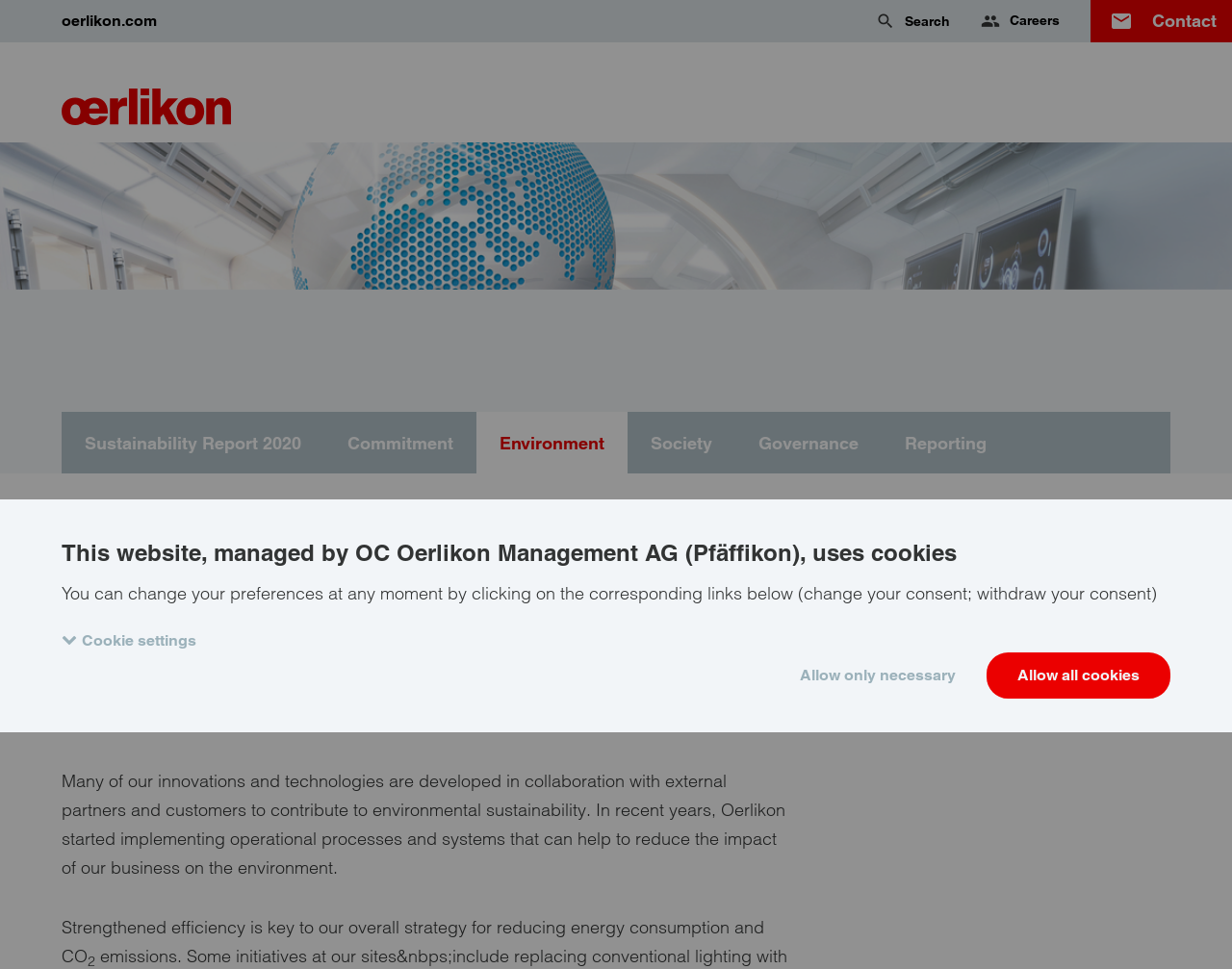Based on the image, give a detailed response to the question: What is the company name?

The company name can be found in the top-left corner of the webpage, where it says 'Environmental Sustainability in Operations | Oerlikon'. It is also mentioned in the link 'oerlikon.com' at the top of the page.